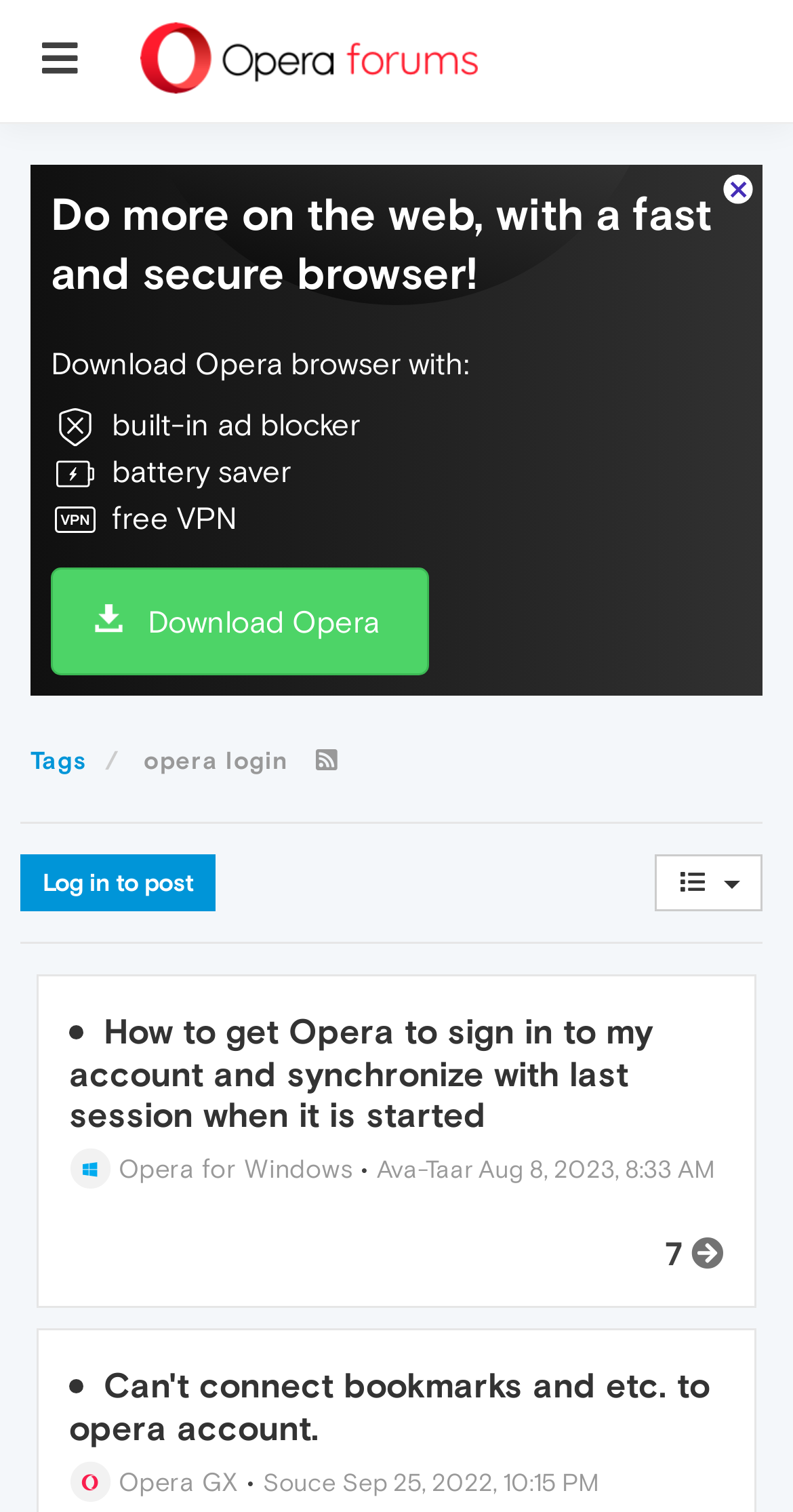Identify the bounding box coordinates of the specific part of the webpage to click to complete this instruction: "Log in to post".

[0.026, 0.565, 0.272, 0.603]